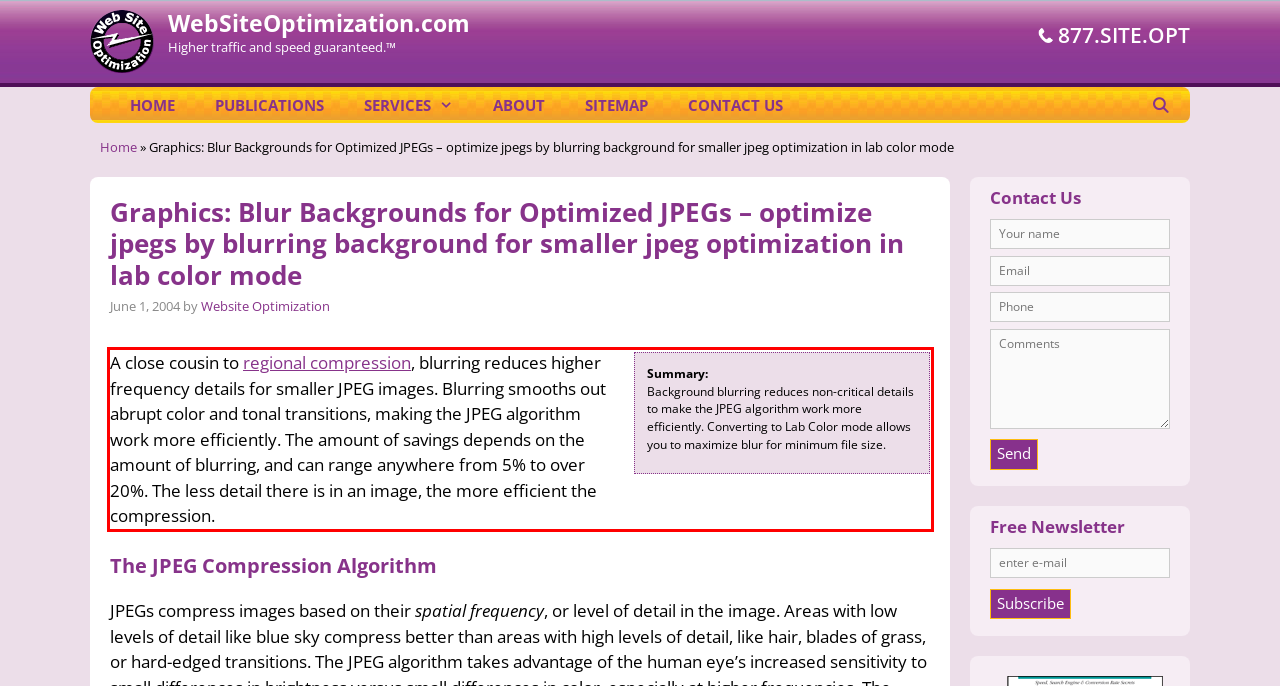Identify and transcribe the text content enclosed by the red bounding box in the given screenshot.

A close cousin to regional compression, blurring reduces higher frequency details for smaller JPEG images. Blurring smooths out abrupt color and tonal transitions, making the JPEG algorithm work more efficiently. The amount of savings depends on the amount of blurring, and can range anywhere from 5% to over 20%. The less detail there is in an image, the more efficient the compression.